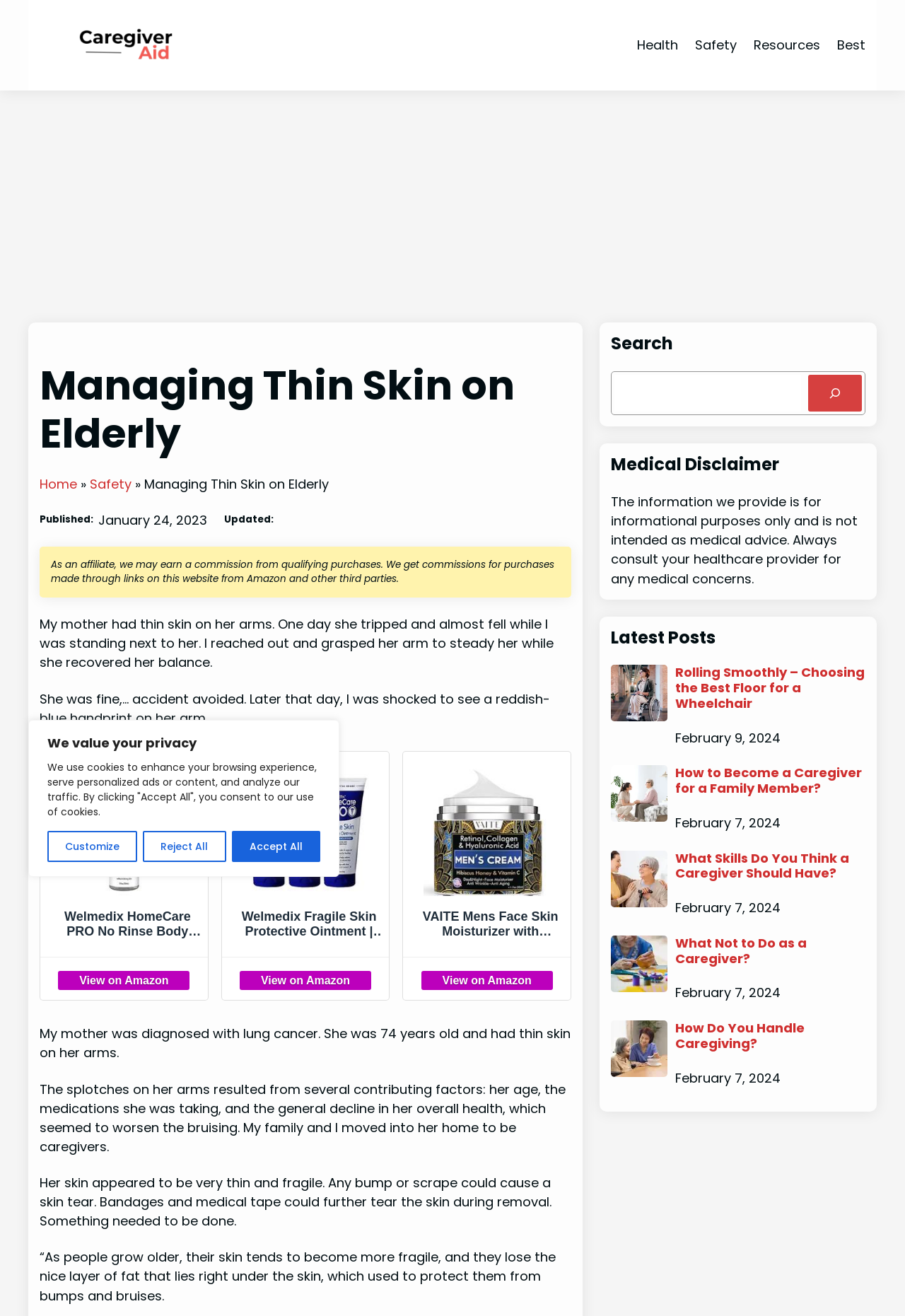Determine the heading of the webpage and extract its text content.

Managing Thin Skin on Elderly